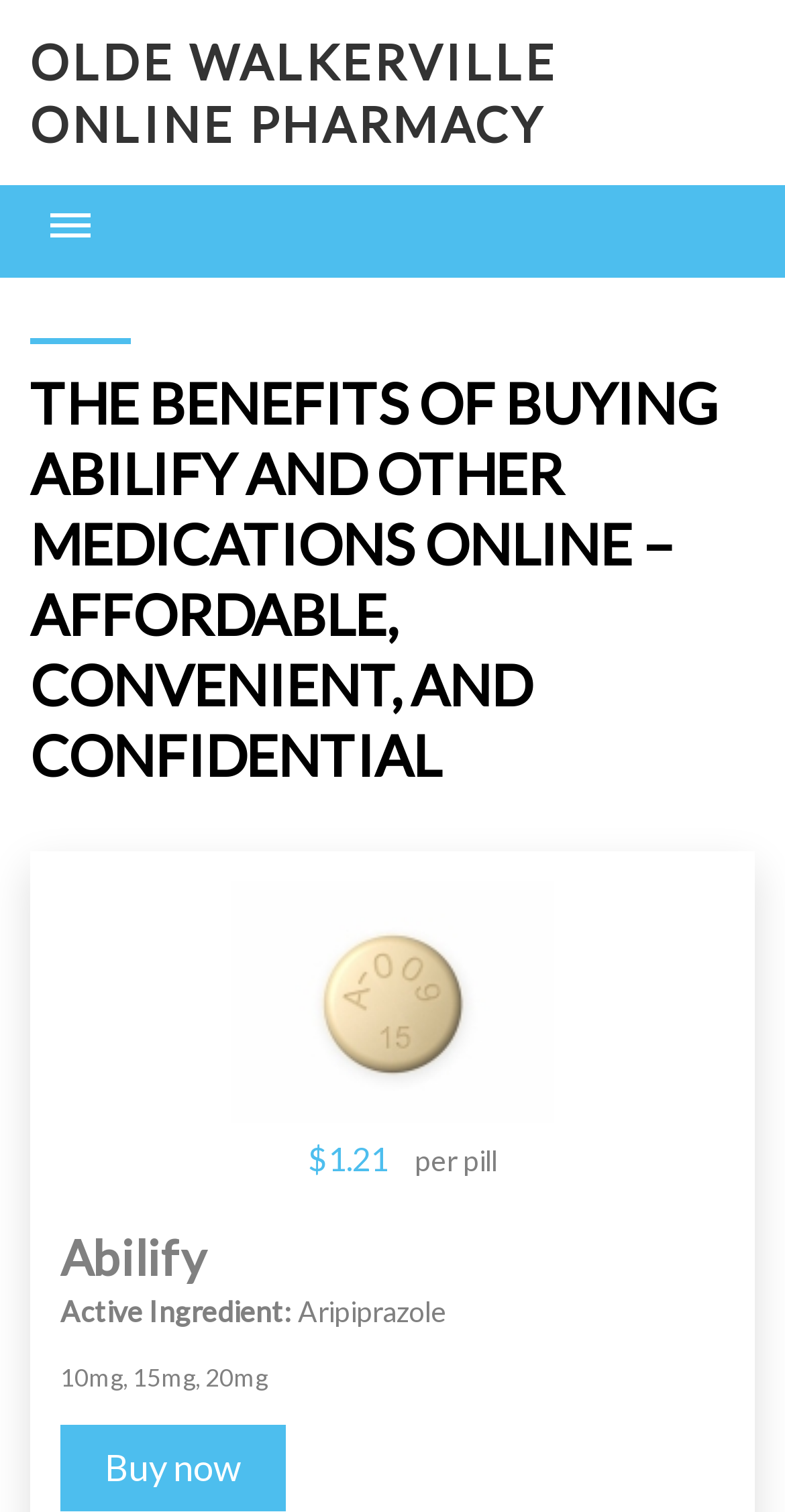Determine the bounding box coordinates of the UI element described below. Use the format (top-left x, top-left y, bottom-right x, bottom-right y) with floating point numbers between 0 and 1: Distant Constructs

None